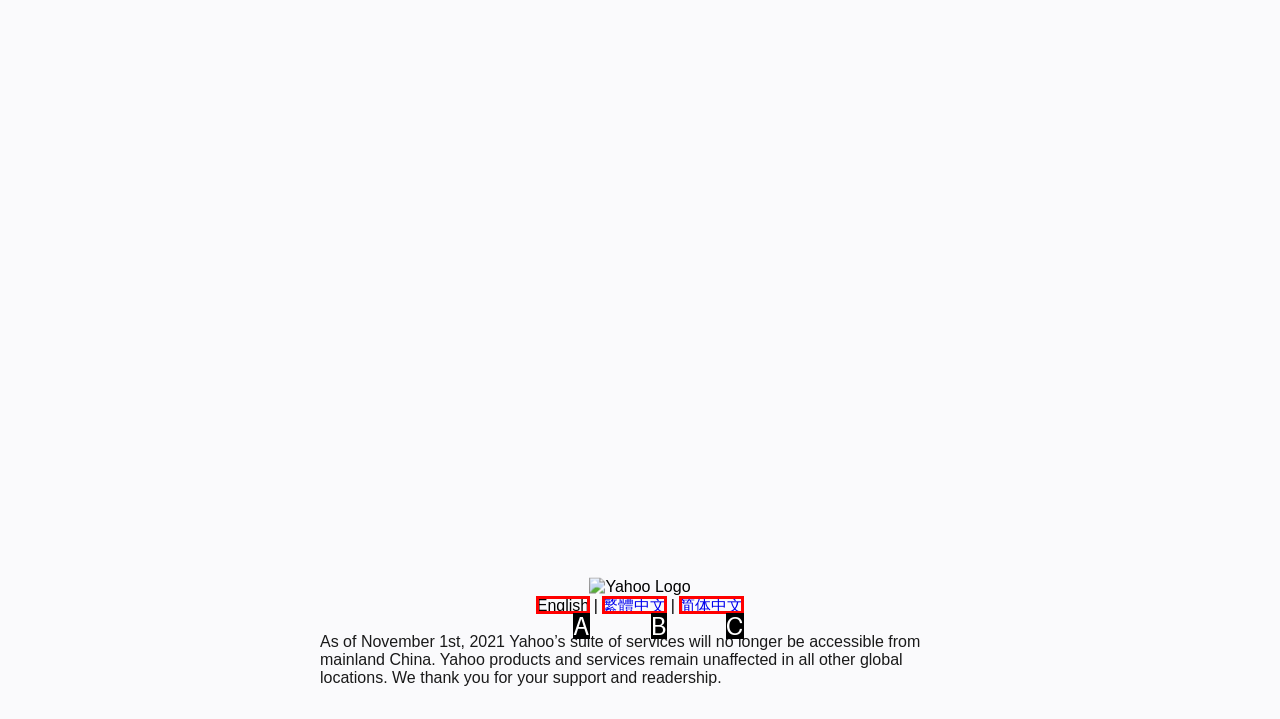Match the HTML element to the description: 繁體中文. Answer with the letter of the correct option from the provided choices.

B